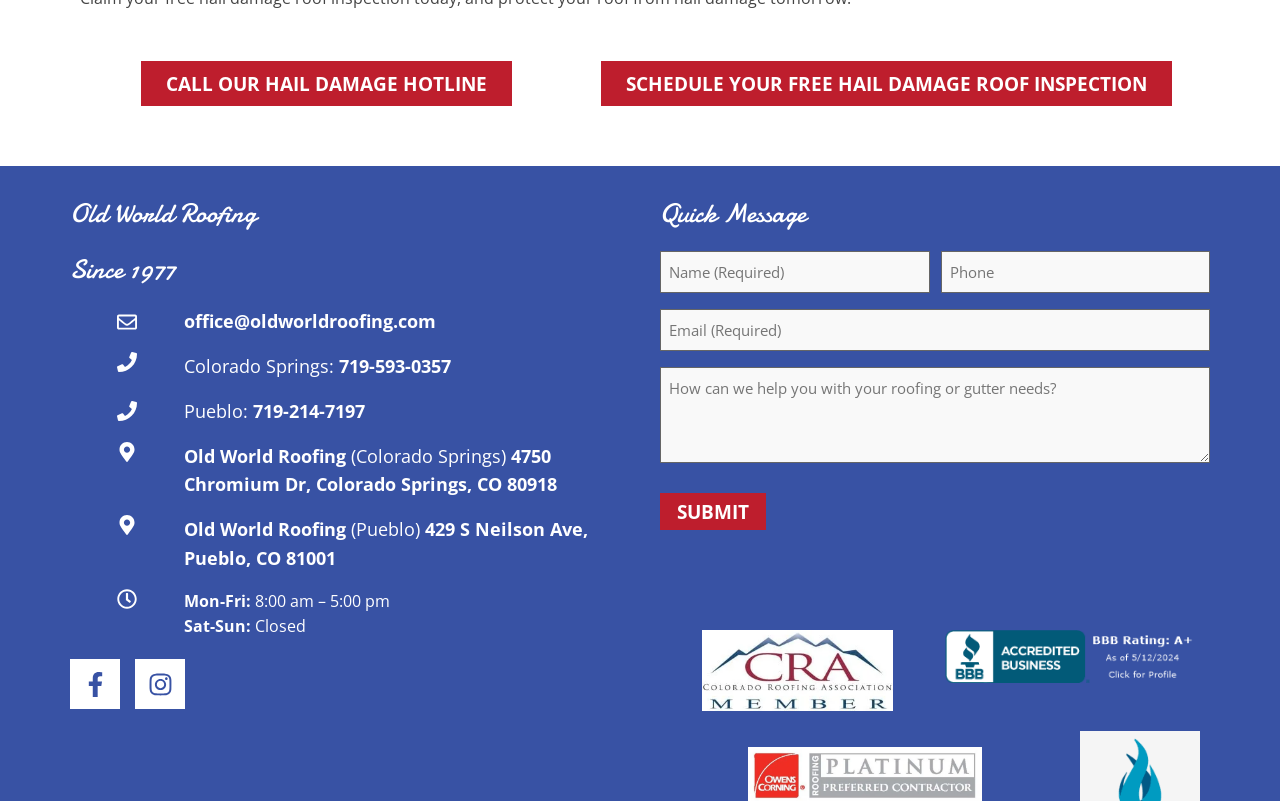From the screenshot, find the bounding box of the UI element matching this description: "CALL OUR HAIL DAMAGE HOTLINE". Supply the bounding box coordinates in the form [left, top, right, bottom], each a float between 0 and 1.

[0.11, 0.076, 0.4, 0.133]